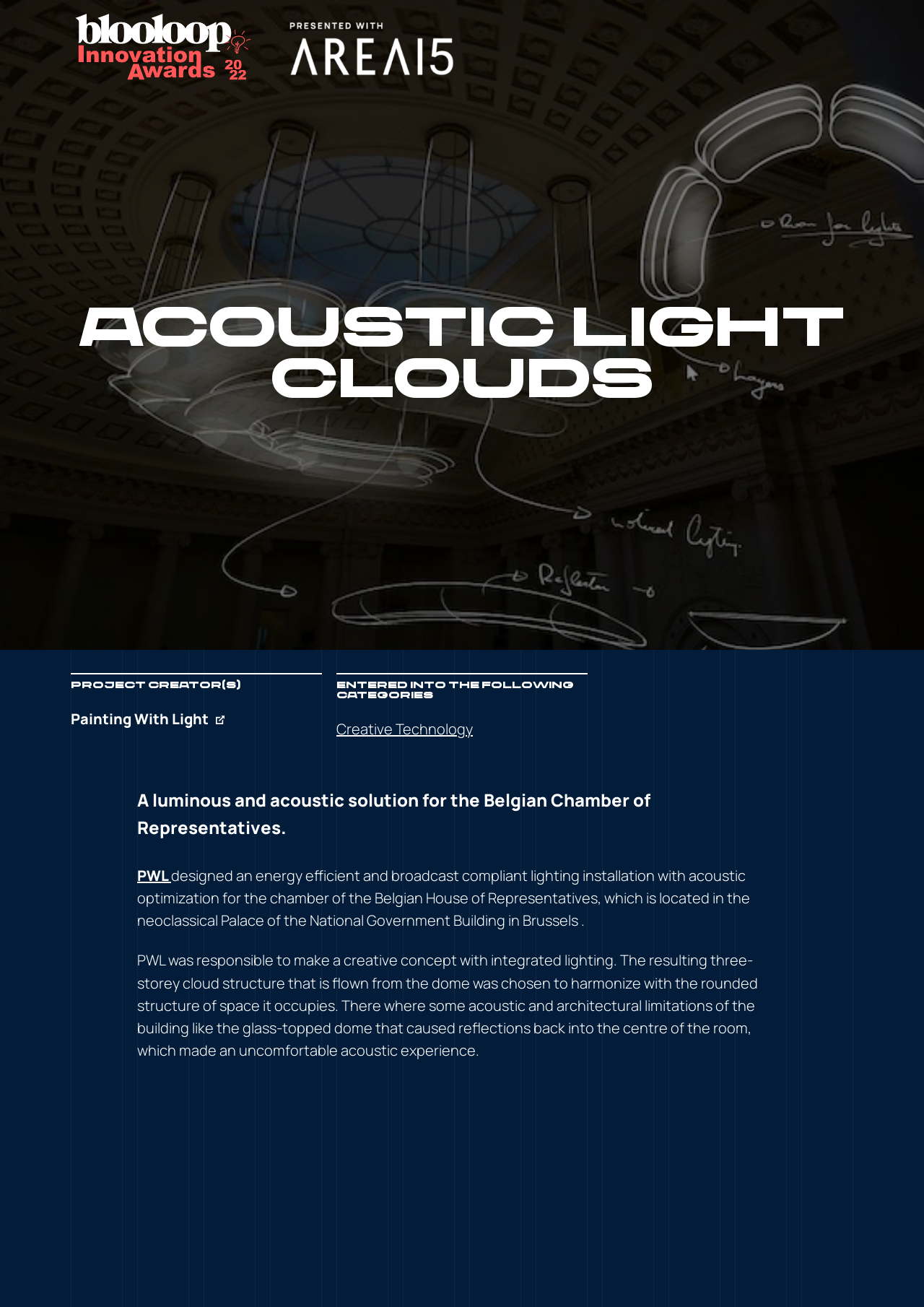Please give a succinct answer to the question in one word or phrase:
What is the shape of the cloud structure?

Rounded